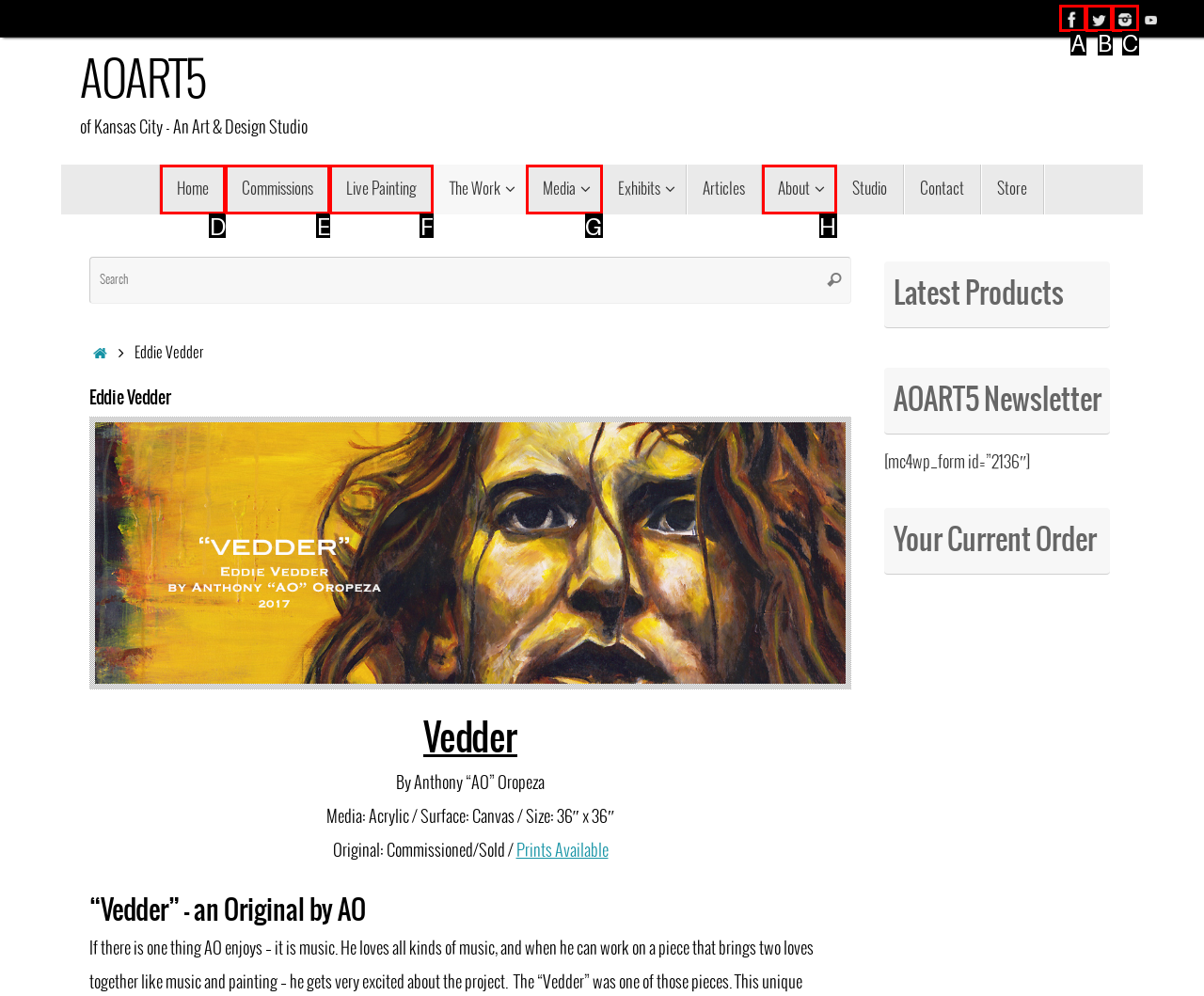Select the HTML element that best fits the description: Live Painting
Respond with the letter of the correct option from the choices given.

F